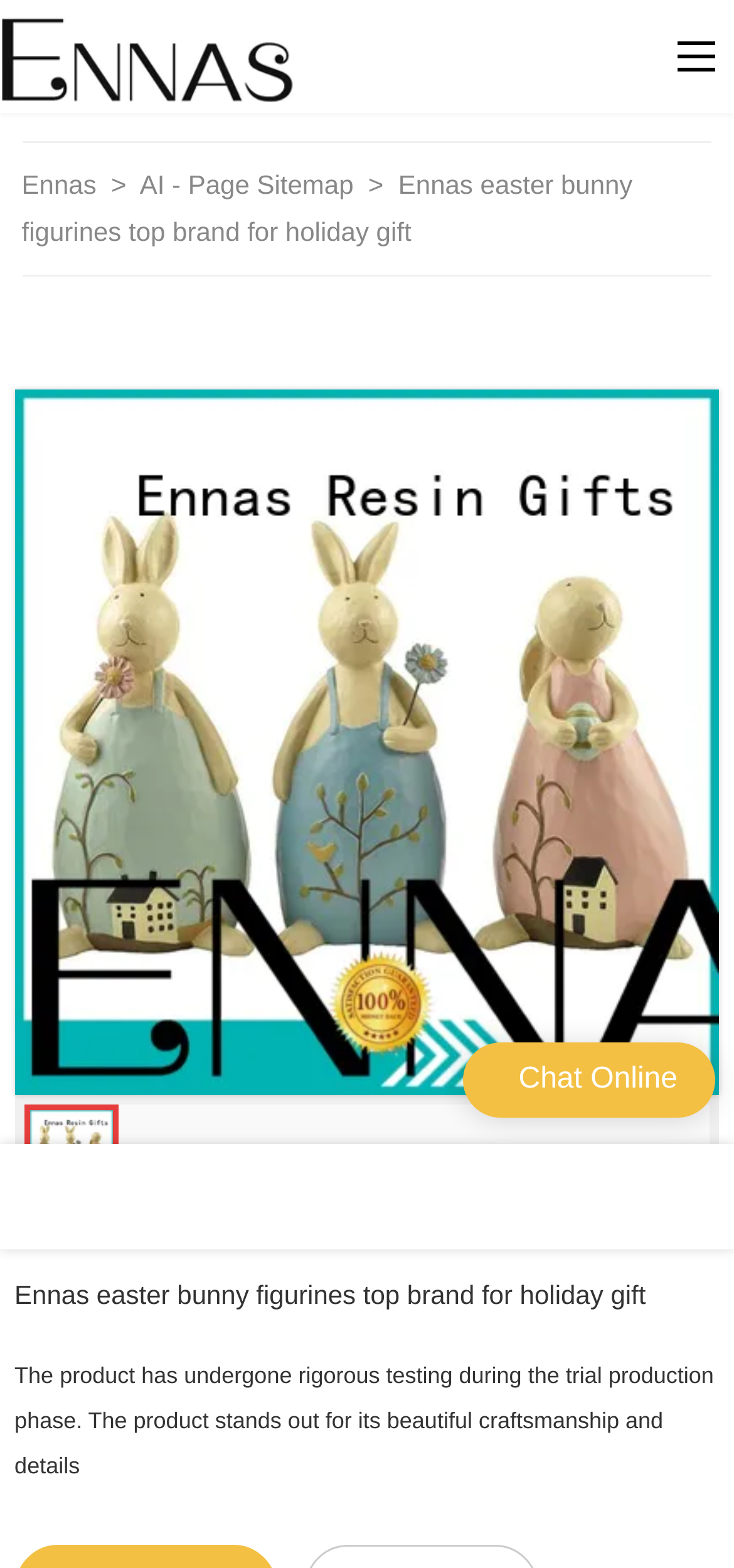Locate and extract the text of the main heading on the webpage.

Ennas easter bunny figurines top brand for holiday gift